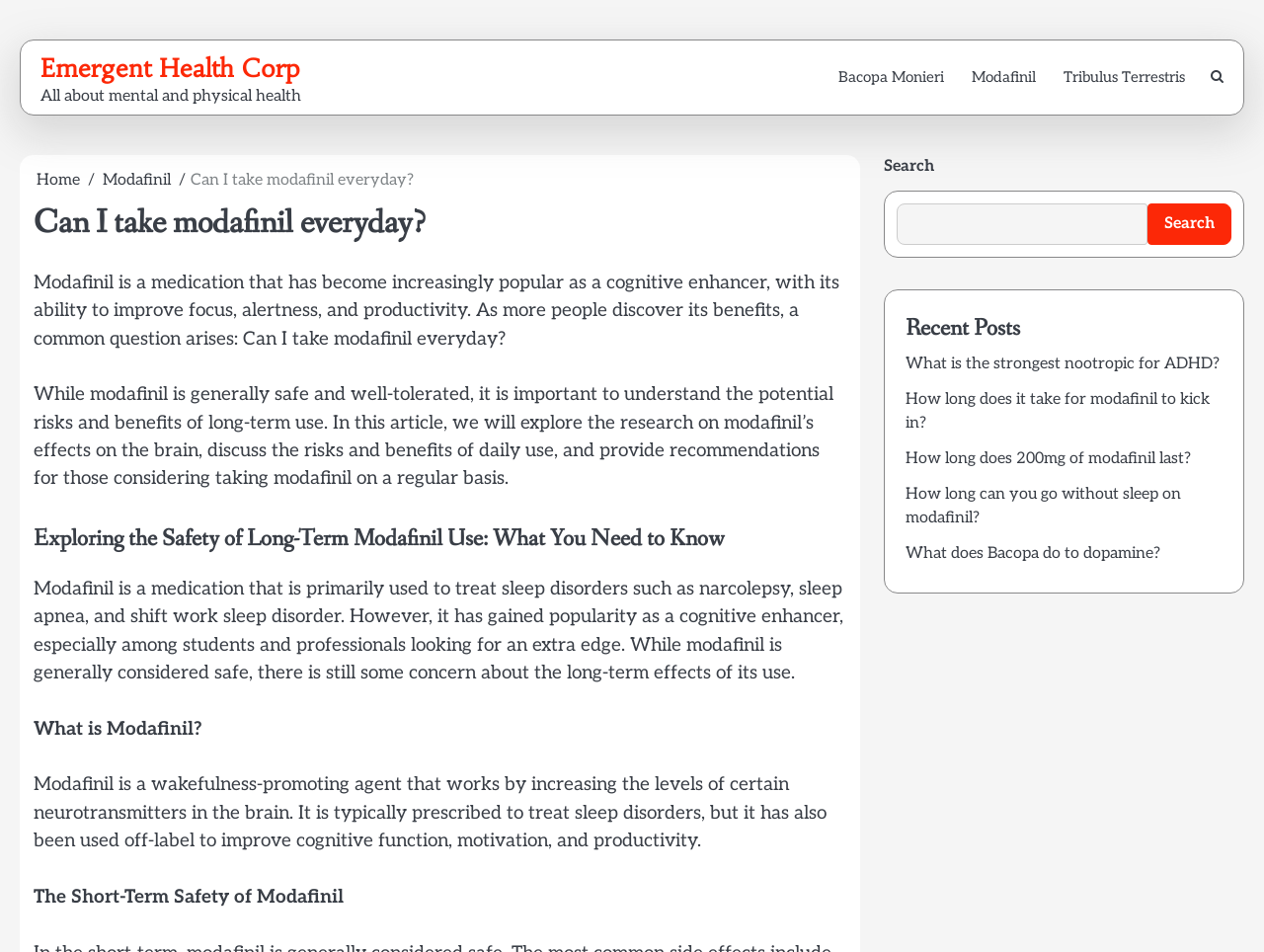Specify the bounding box coordinates of the area to click in order to follow the given instruction: "Click on the 'Modafinil' link."

[0.758, 0.063, 0.83, 0.1]